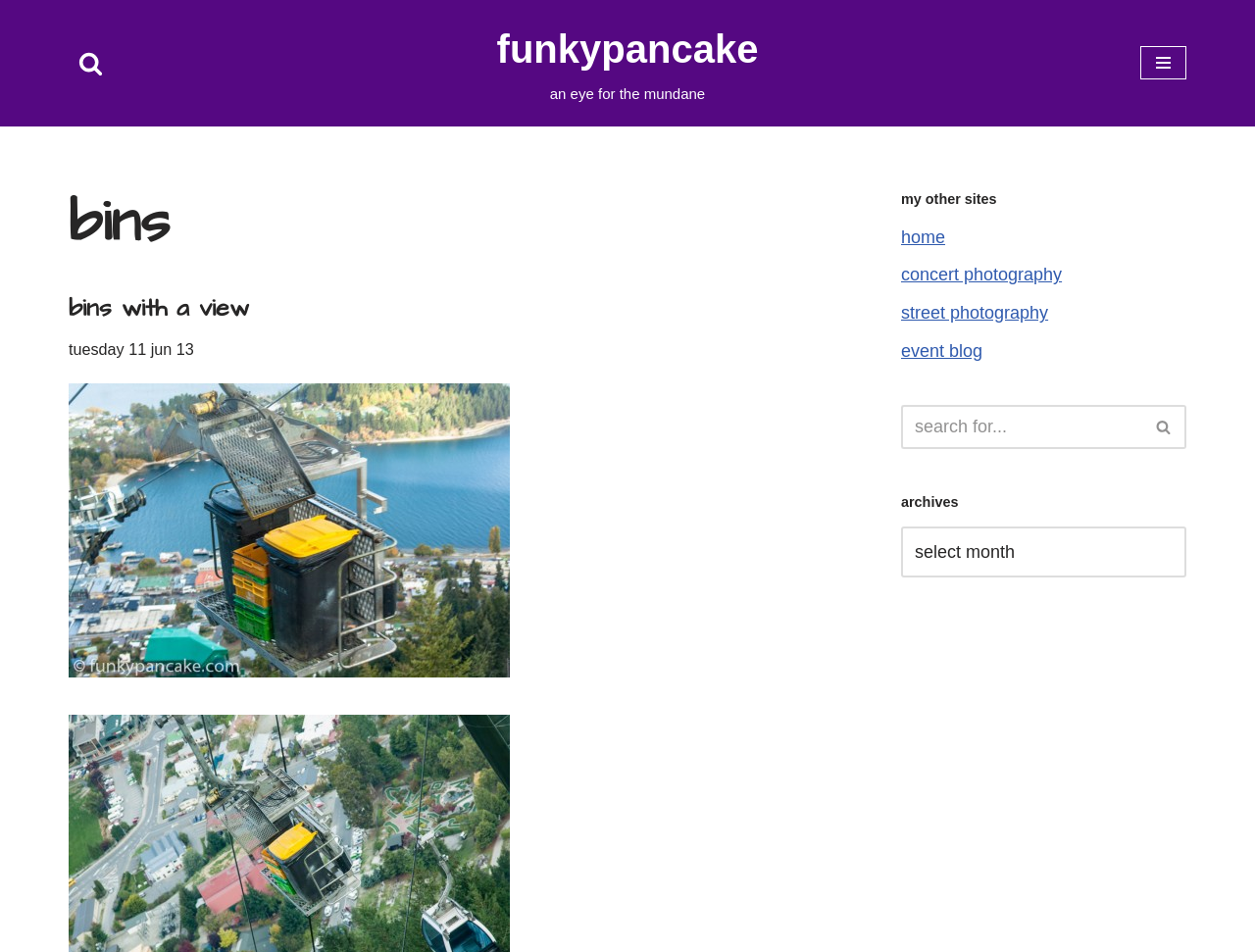Please locate the bounding box coordinates of the element that should be clicked to complete the given instruction: "View bins with a view".

[0.055, 0.306, 0.198, 0.342]